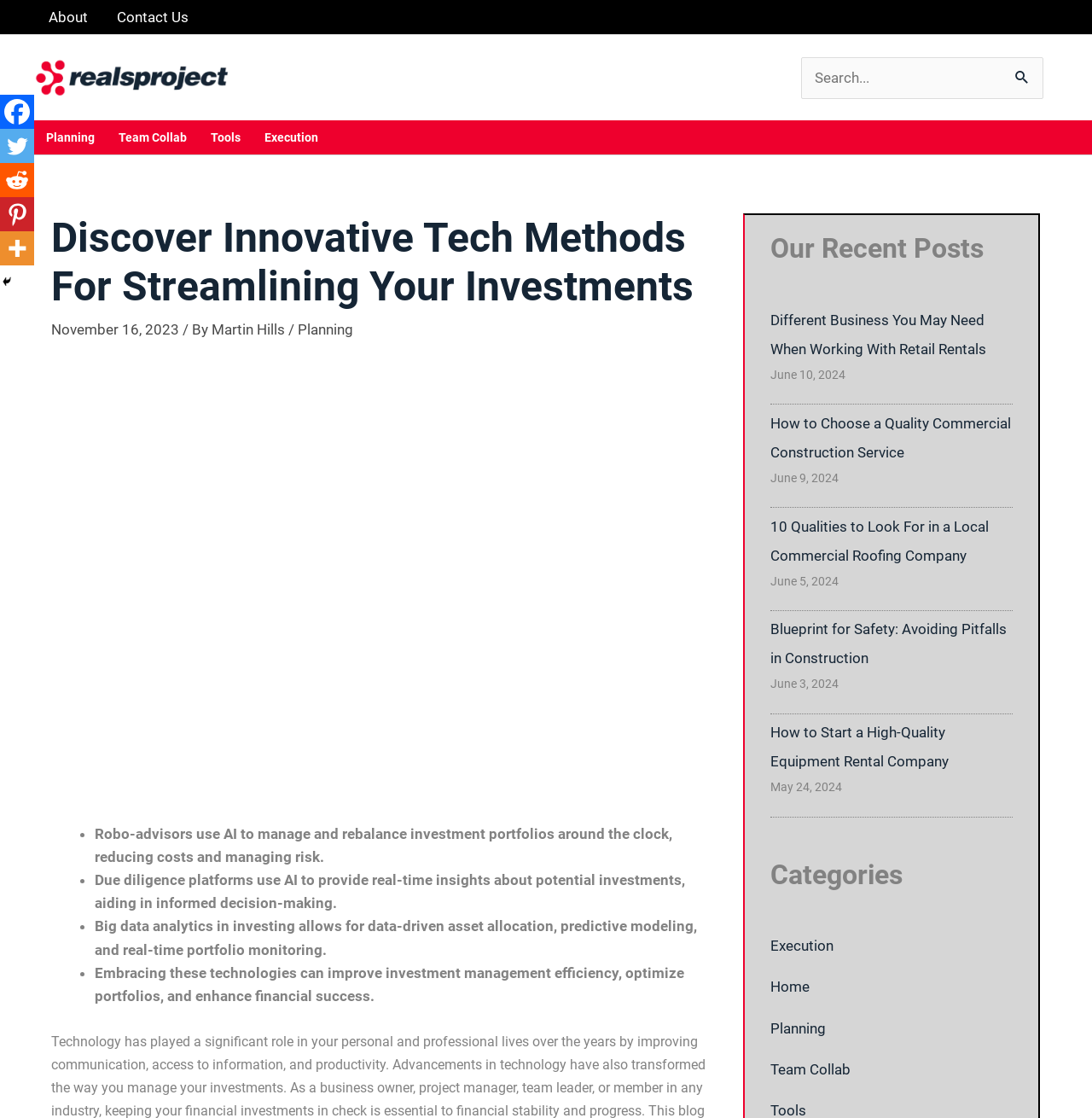Can you provide the bounding box coordinates for the element that should be clicked to implement the instruction: "Search for something"?

[0.734, 0.051, 0.955, 0.088]